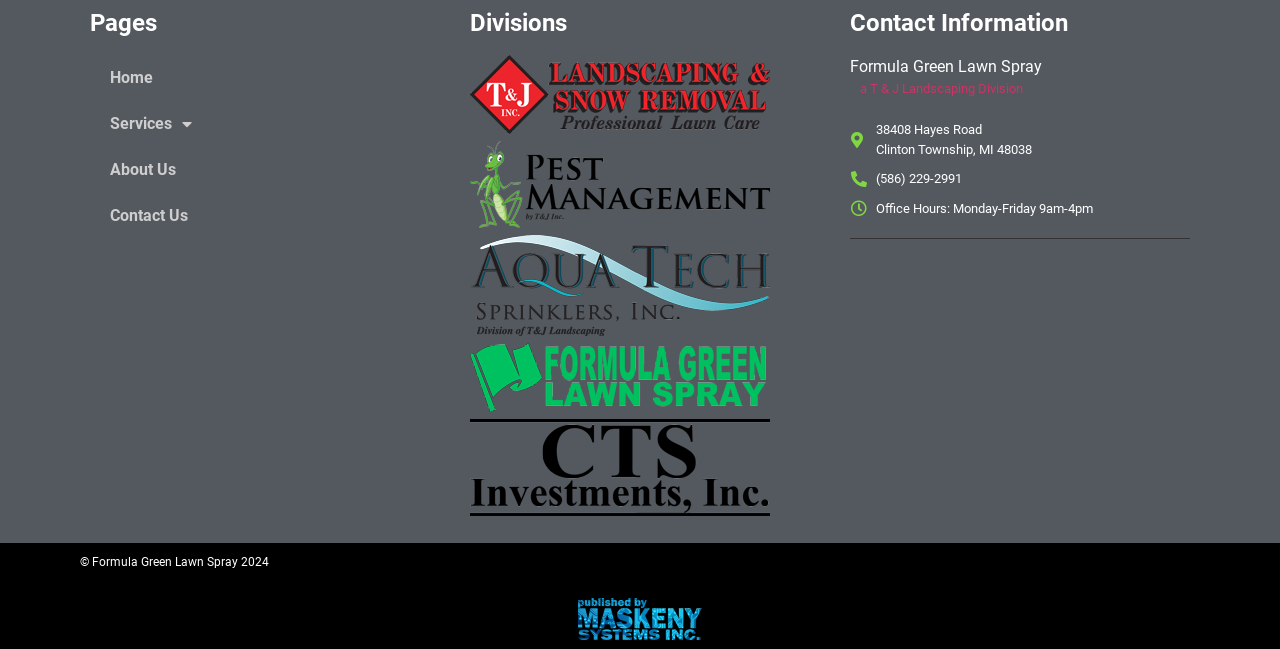Can you find the bounding box coordinates for the UI element given this description: "Home"? Provide the coordinates as four float numbers between 0 and 1: [left, top, right, bottom].

[0.07, 0.085, 0.336, 0.156]